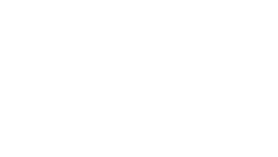Provide an in-depth description of the image you see.

The image captures a visually striking logo for "Kopernik Kitap," which translates to "Kopernik Books" in Turkish. The timeless design likely reflects a commitment to literature and education. Positioned in the middle of a webpage, it promotes an inviting atmosphere for readers and book lovers alike. This branding serves as a representation of intellectual curiosity, connecting with an audience interested in exploring a diverse range of literary works. Its placement on the website indicates a focus on recent literary additions, aligning with the theme of growth and discovery in reading.